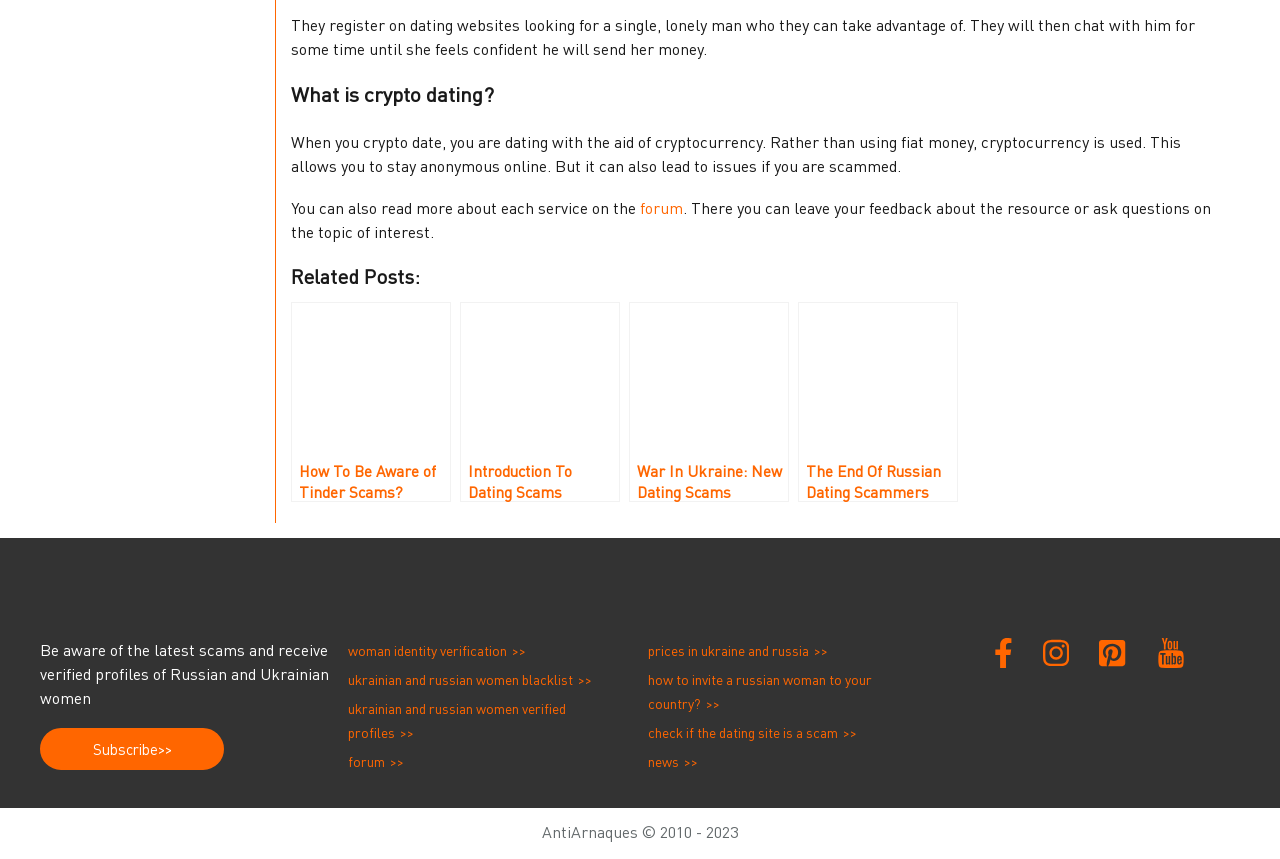What is the benefit of subscribing to the webpage?
Craft a detailed and extensive response to the question.

The link 'Subscribe>>' is accompanied by the text 'Be aware of the latest scams and receive verified profiles of Russian and Ukrainian women', suggesting that subscribing to the webpage provides access to verified profiles.